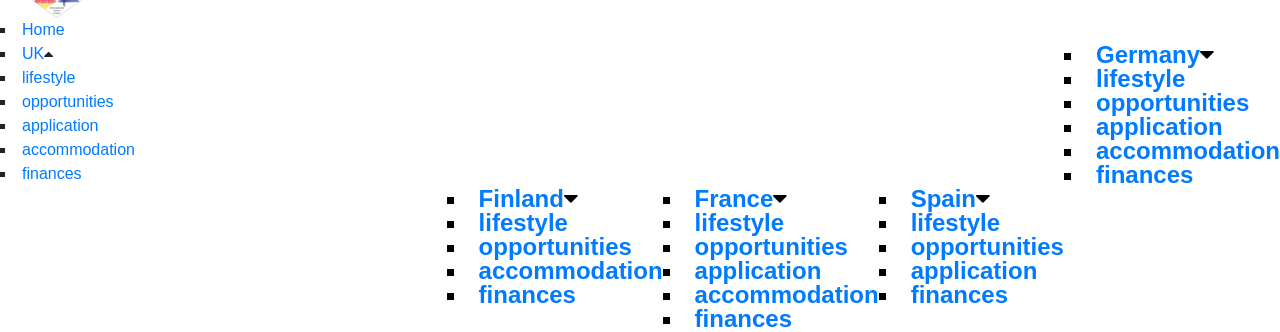What is the last country listed?
Based on the image, give a concise answer in the form of a single word or short phrase.

Finland